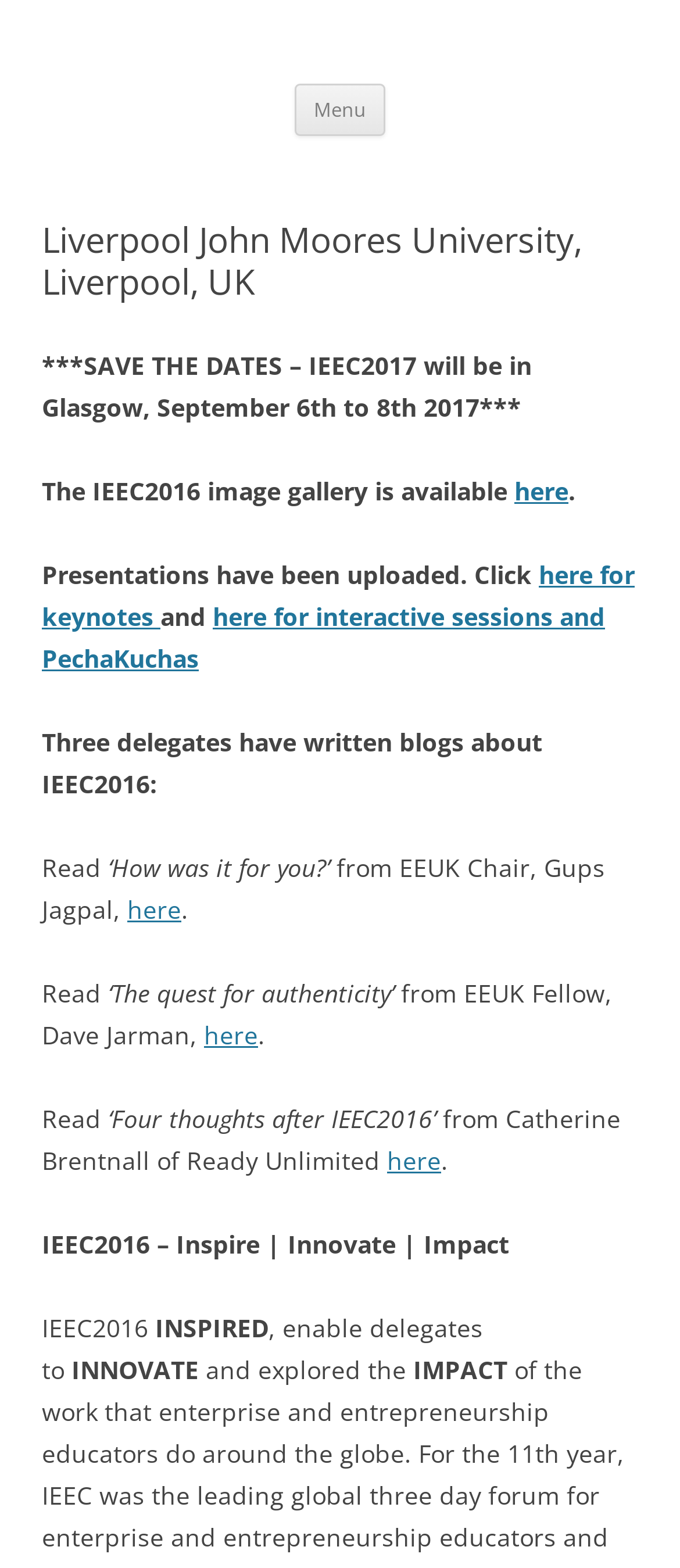What is the location of the conference?
Give a thorough and detailed response to the question.

The location of the conference can be found in the heading element with the text 'Liverpool John Moores University, Liverpool, UK' which is located at the top of the webpage.